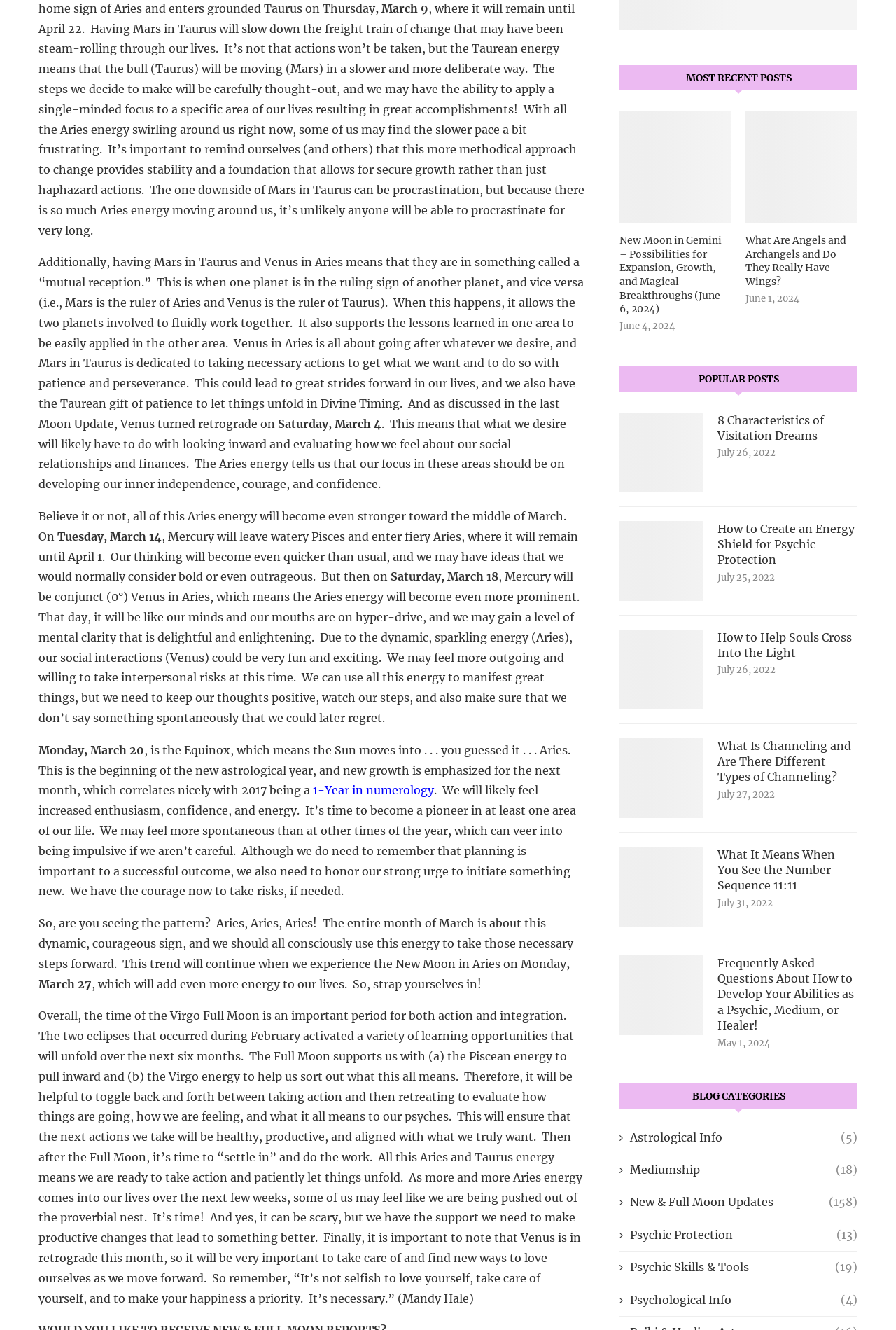Refer to the screenshot and answer the following question in detail:
What is the date of the Equinox?

The answer can be found in the sixth StaticText element, which mentions that the Equinox occurs on March 20.